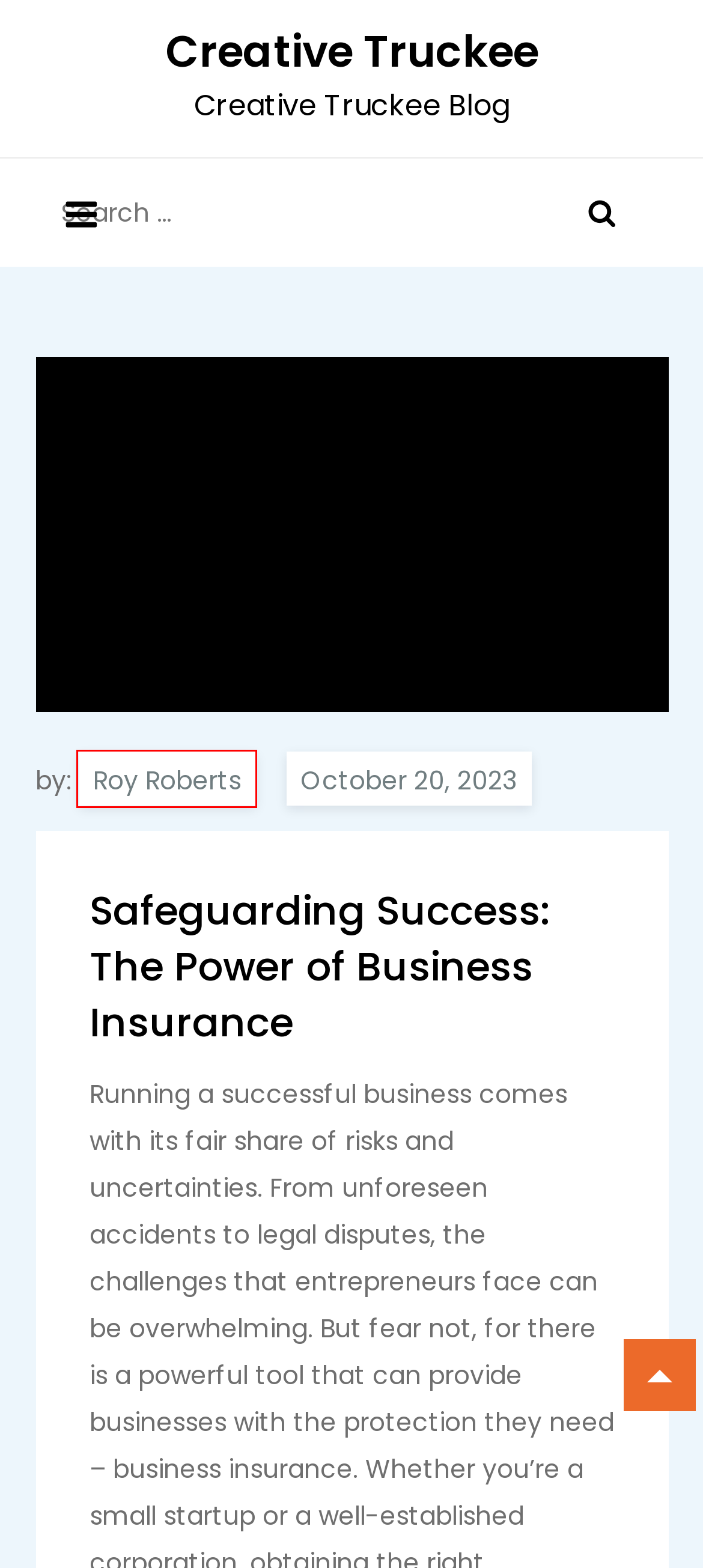You have a screenshot of a webpage with a red bounding box around an element. Select the webpage description that best matches the new webpage after clicking the element within the red bounding box. Here are the descriptions:
A. Unmasking the Smoke: Exploring the Depths of Nicotine – Creative Truckee
B. March 2024 – Creative Truckee
C. Creative Truckee – Creative Truckee Blog
D. June 2022 – Creative Truckee
E. March 2022 – Creative Truckee
F. Roy Roberts – Creative Truckee
G. Latest Picks – Creative Truckee
H. November 2022 – Creative Truckee

F